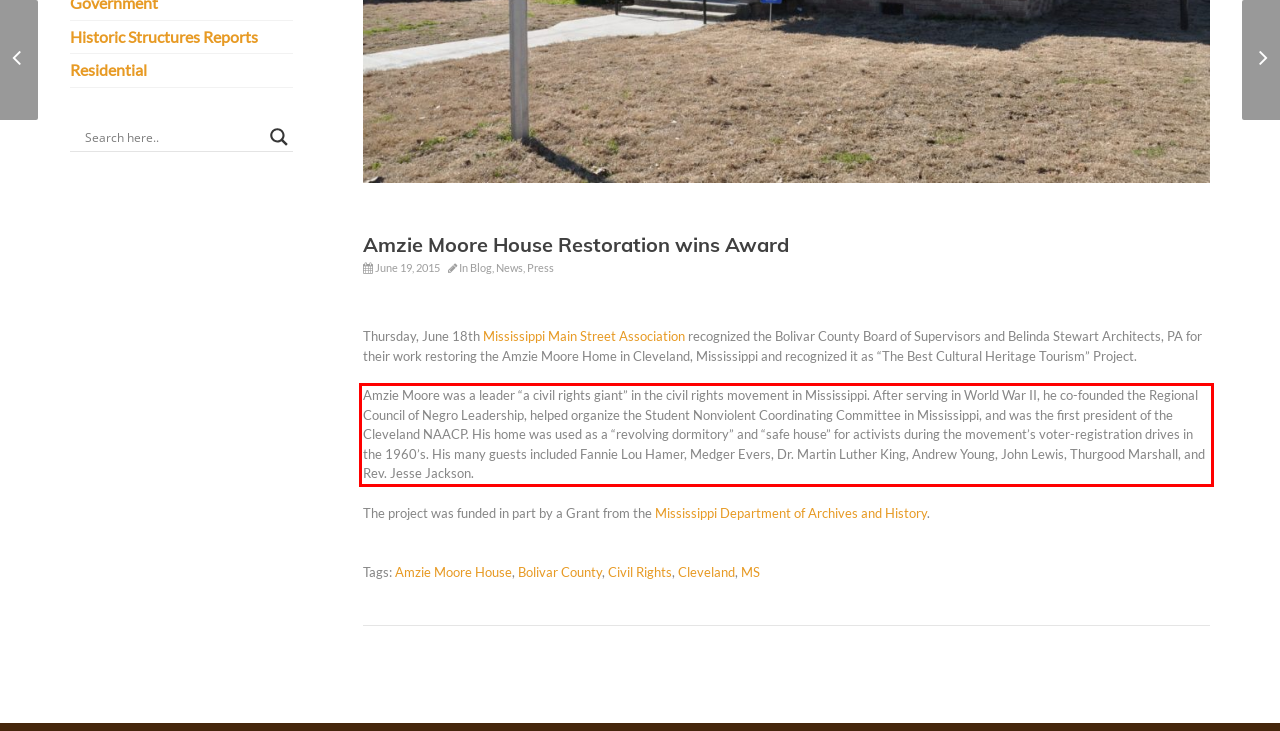Please identify and extract the text content from the UI element encased in a red bounding box on the provided webpage screenshot.

Amzie Moore was a leader “a civil rights giant” in the civil rights movement in Mississippi. After serving in World War II, he co-founded the Regional Council of Negro Leadership, helped organize the Student Nonviolent Coordinating Committee in Mississippi, and was the first president of the Cleveland NAACP. His home was used as a “revolving dormitory” and “safe house” for activists during the movement’s voter-registration drives in the 1960’s. His many guests included Fannie Lou Hamer, Medger Evers, Dr. Martin Luther King, Andrew Young, John Lewis, Thurgood Marshall, and Rev. Jesse Jackson.